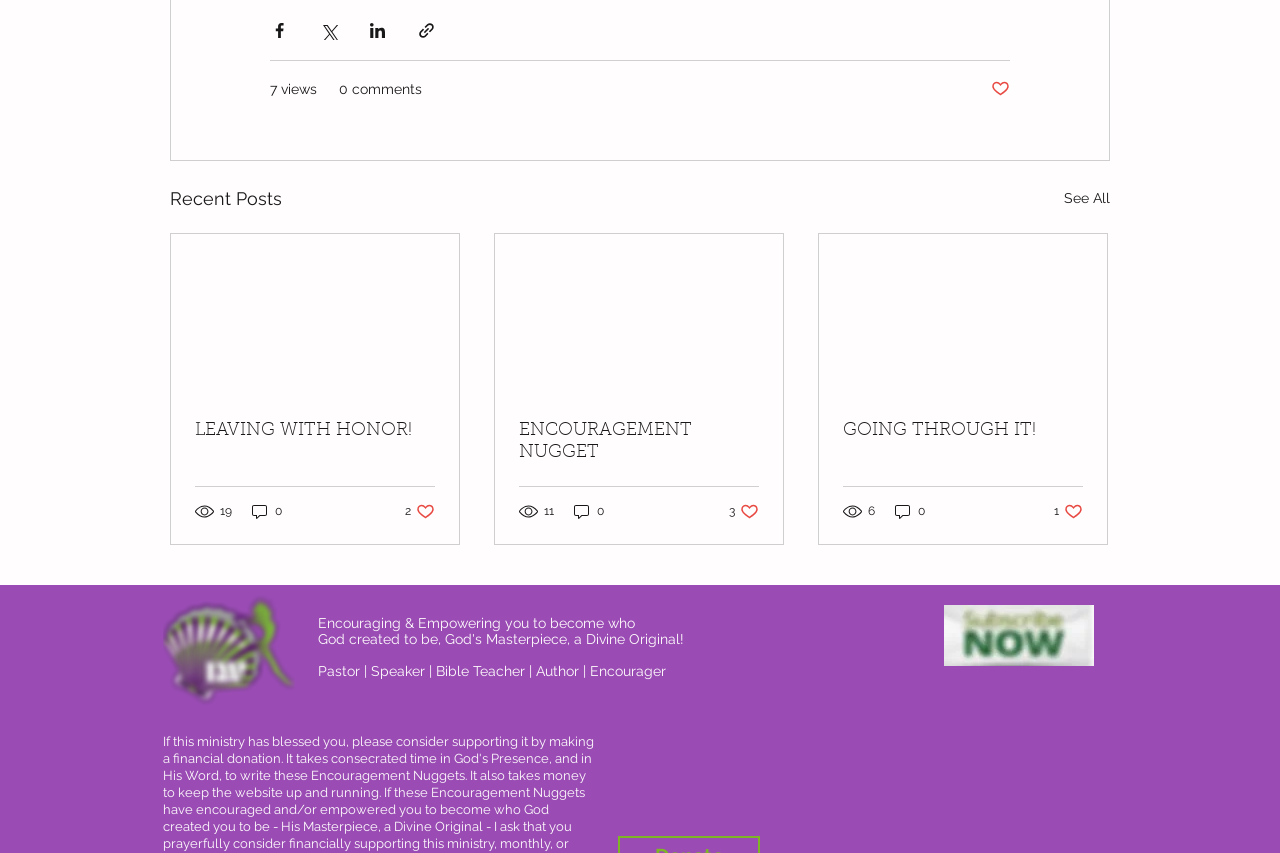Identify the bounding box for the UI element described as: "parent_node: LEAVING WITH HONOR!". The coordinates should be four float numbers between 0 and 1, i.e., [left, top, right, bottom].

[0.134, 0.275, 0.359, 0.465]